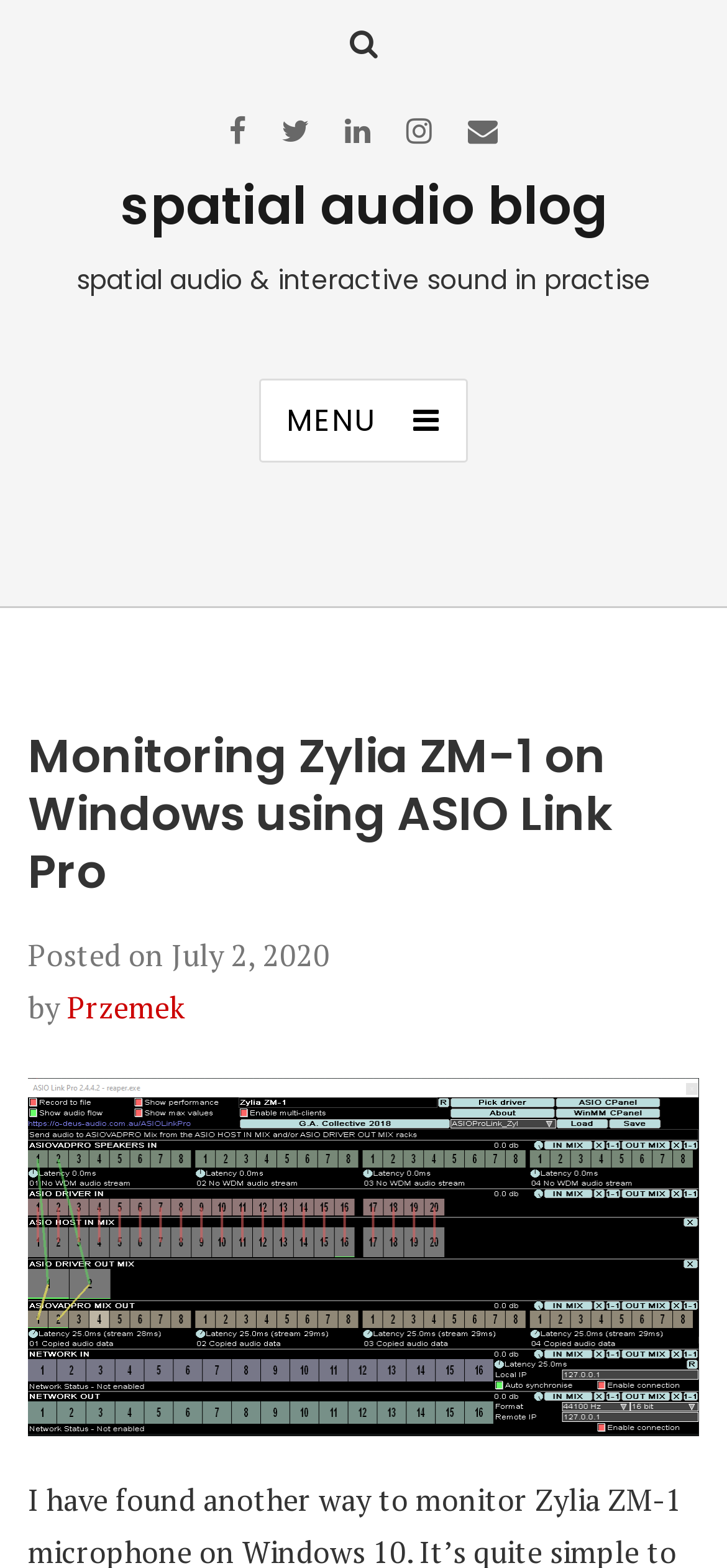Identify the bounding box coordinates for the UI element mentioned here: "title="przemyslaw.danowski@chopin.edu.pl"". Provide the coordinates as four float values between 0 and 1, i.e., [left, top, right, bottom].

[0.644, 0.07, 0.685, 0.096]